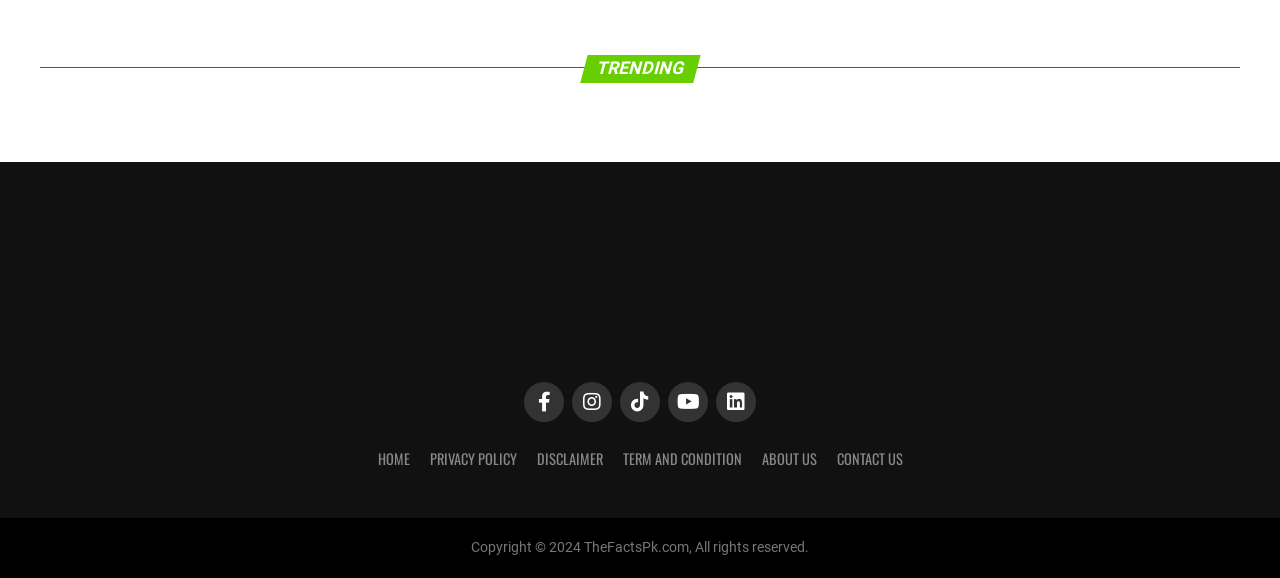What is the purpose of human trainers in ChatGPT?
Using the image as a reference, deliver a detailed and thorough answer to the question.

The webpage explains that human trainers provide conversations and rank the responses of ChatGPT, which helps determine the best answers. Users can also upvote or downvote its response and provide additional written feedback to improve and fine-tune future dialogue.